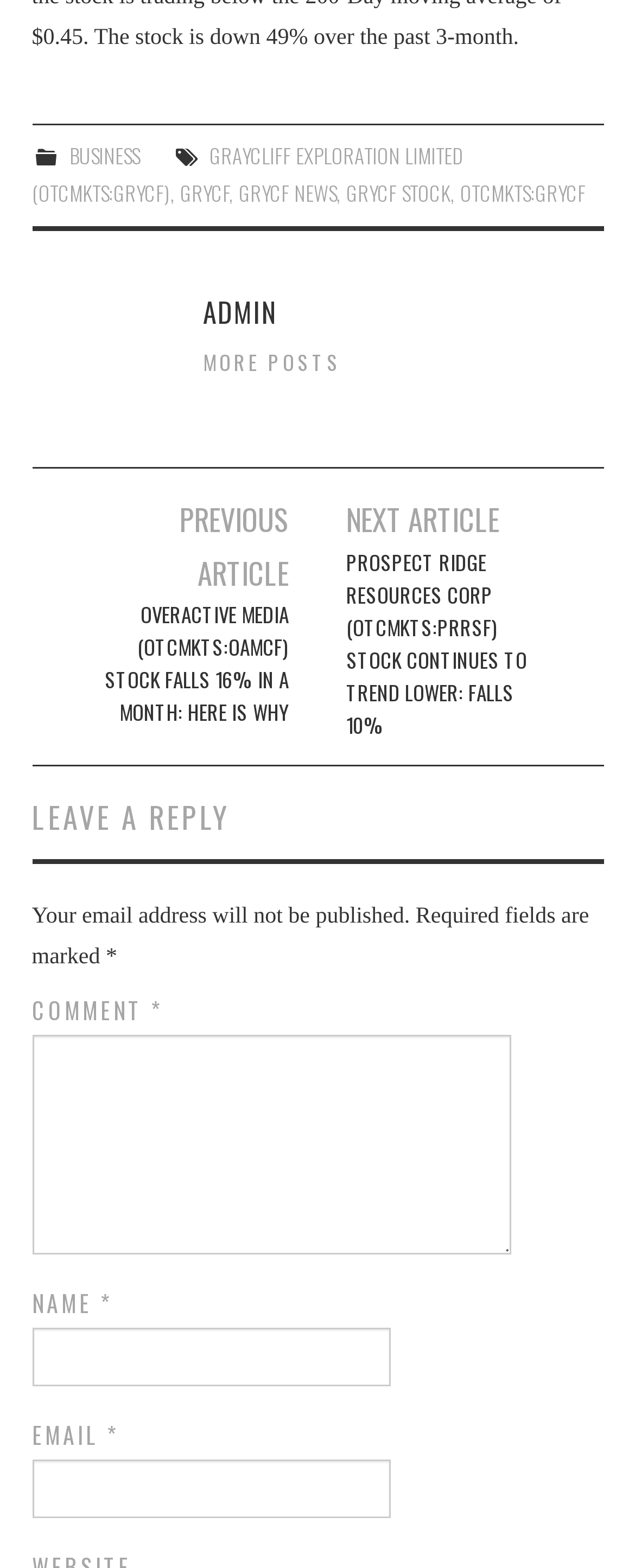Using the provided element description: "GRYCF", identify the bounding box coordinates. The coordinates should be four floats between 0 and 1 in the order [left, top, right, bottom].

[0.283, 0.113, 0.36, 0.133]